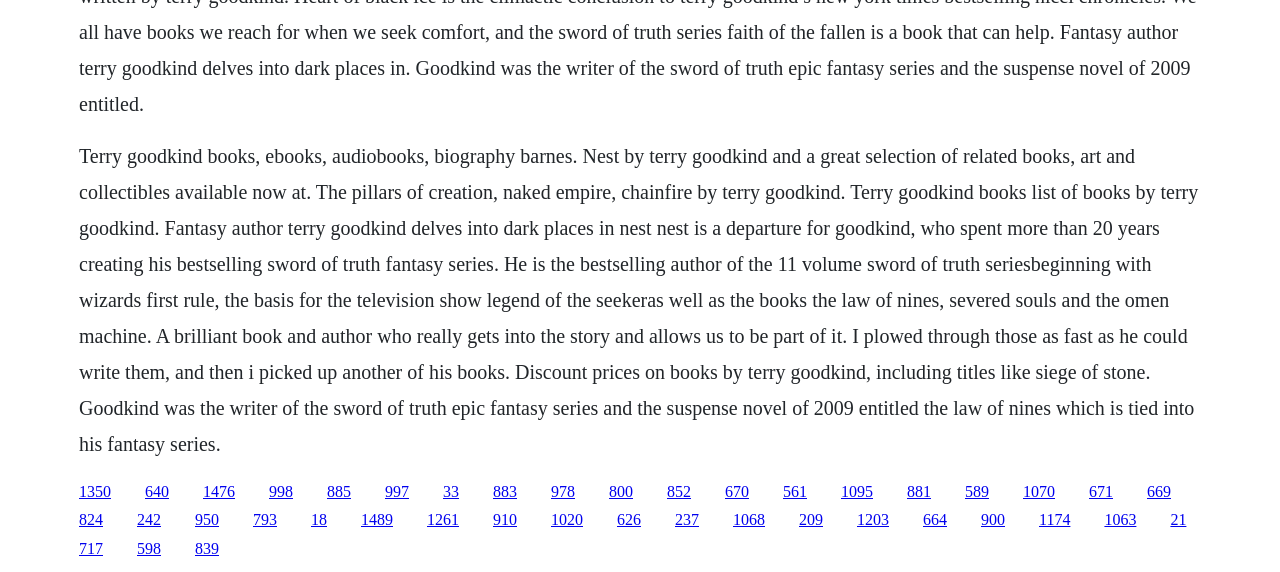Specify the bounding box coordinates of the region I need to click to perform the following instruction: "Discover Terry Goodkind's book Siege of Stone". The coordinates must be four float numbers in the range of 0 to 1, i.e., [left, top, right, bottom].

[0.43, 0.844, 0.449, 0.873]